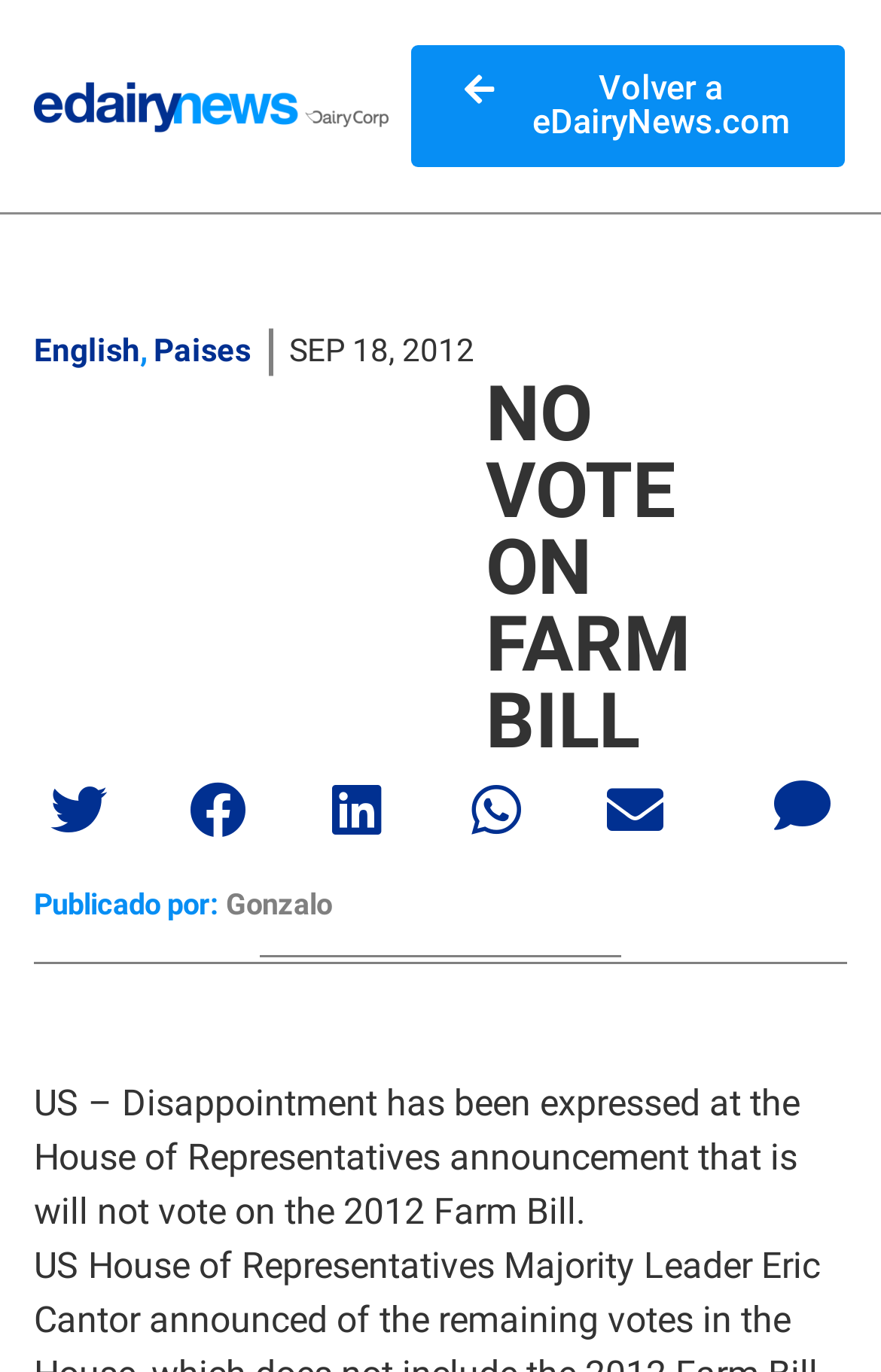Provide a brief response to the question using a single word or phrase: 
Is there an option to comment on the article?

Yes